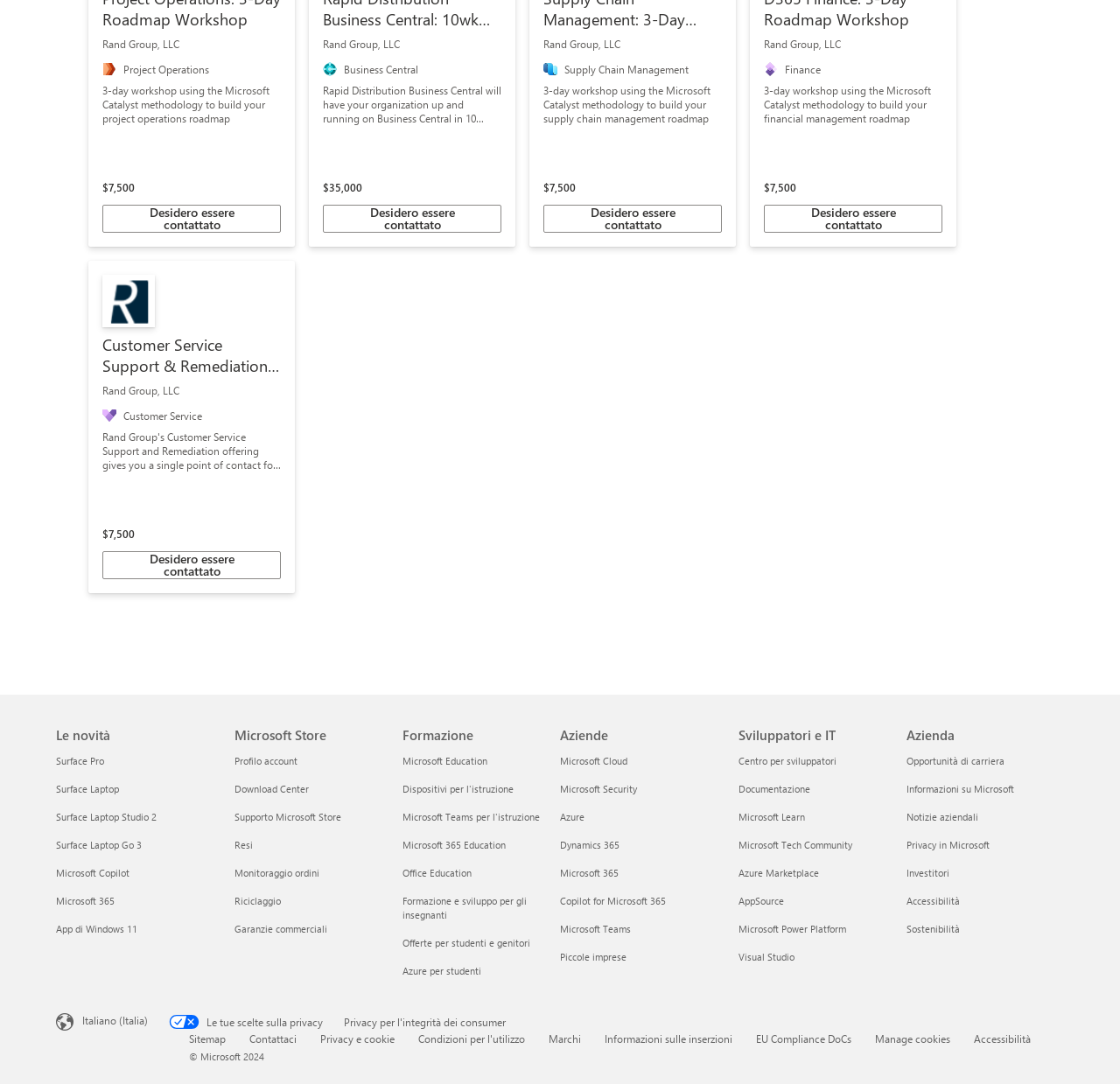Respond to the question below with a single word or phrase: What is the price mentioned next to the 'Desidero essere contattato' button?

$7,500